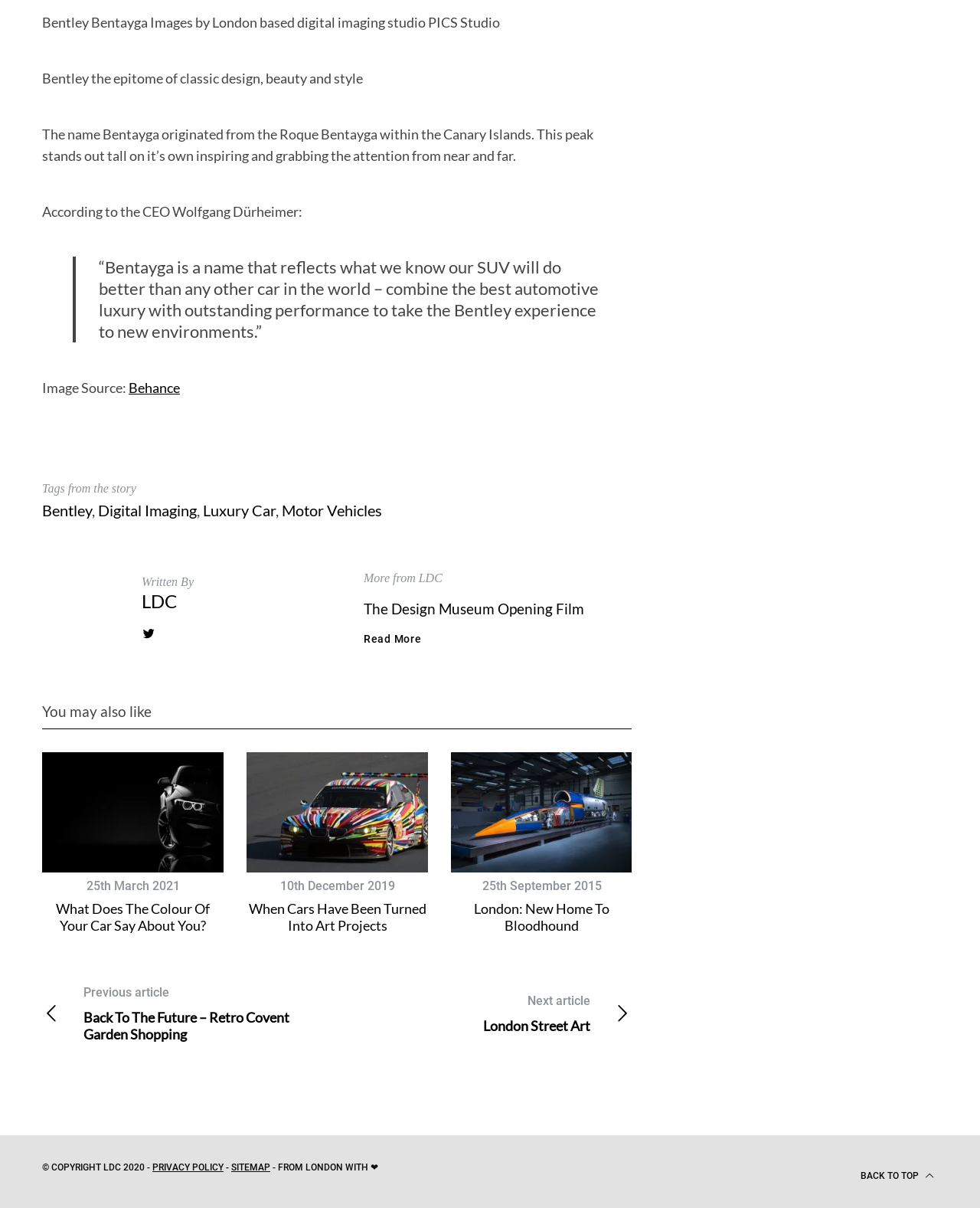What is the name of the luxury car mentioned?
Provide a comprehensive and detailed answer to the question.

The name of the luxury car mentioned is Bentley Bentayga, which is mentioned in the first paragraph of the webpage.